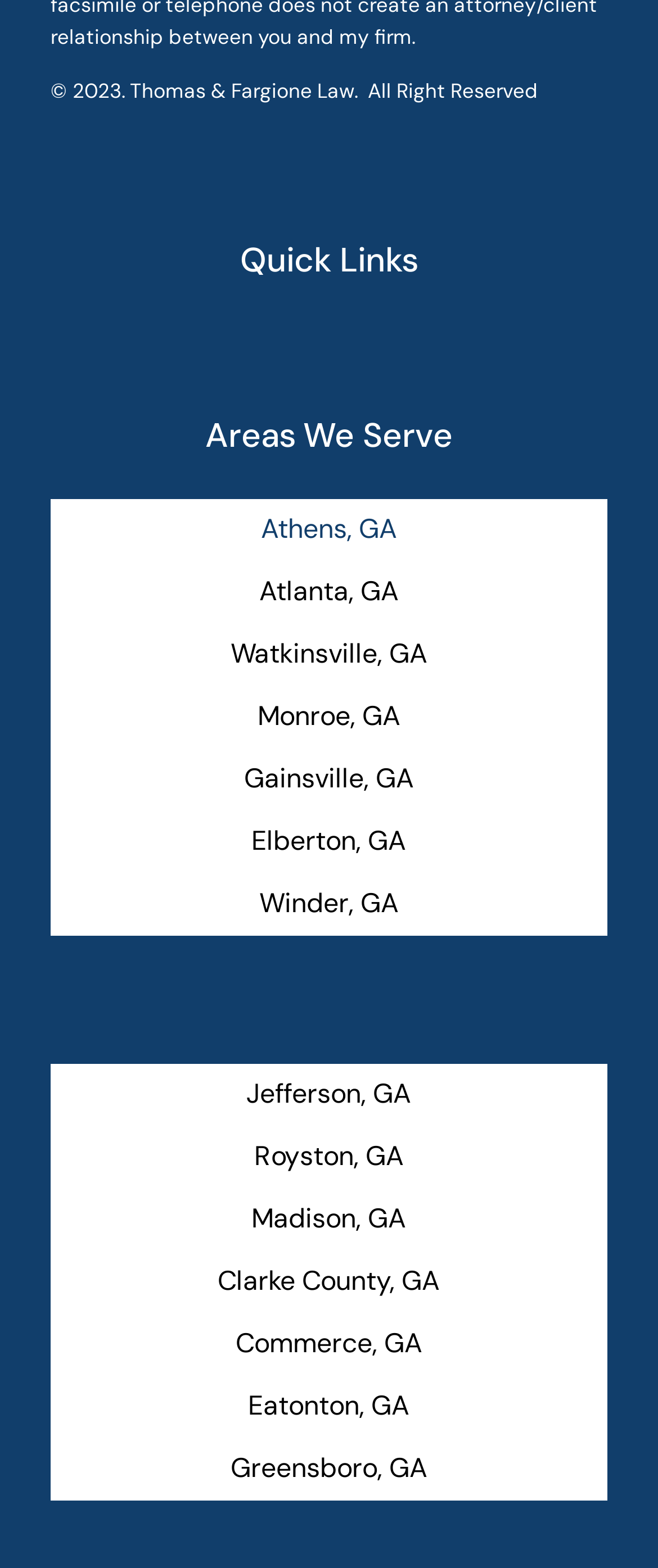Determine the bounding box coordinates of the element's region needed to click to follow the instruction: "View Areas We Serve". Provide these coordinates as four float numbers between 0 and 1, formatted as [left, top, right, bottom].

[0.077, 0.262, 0.923, 0.292]